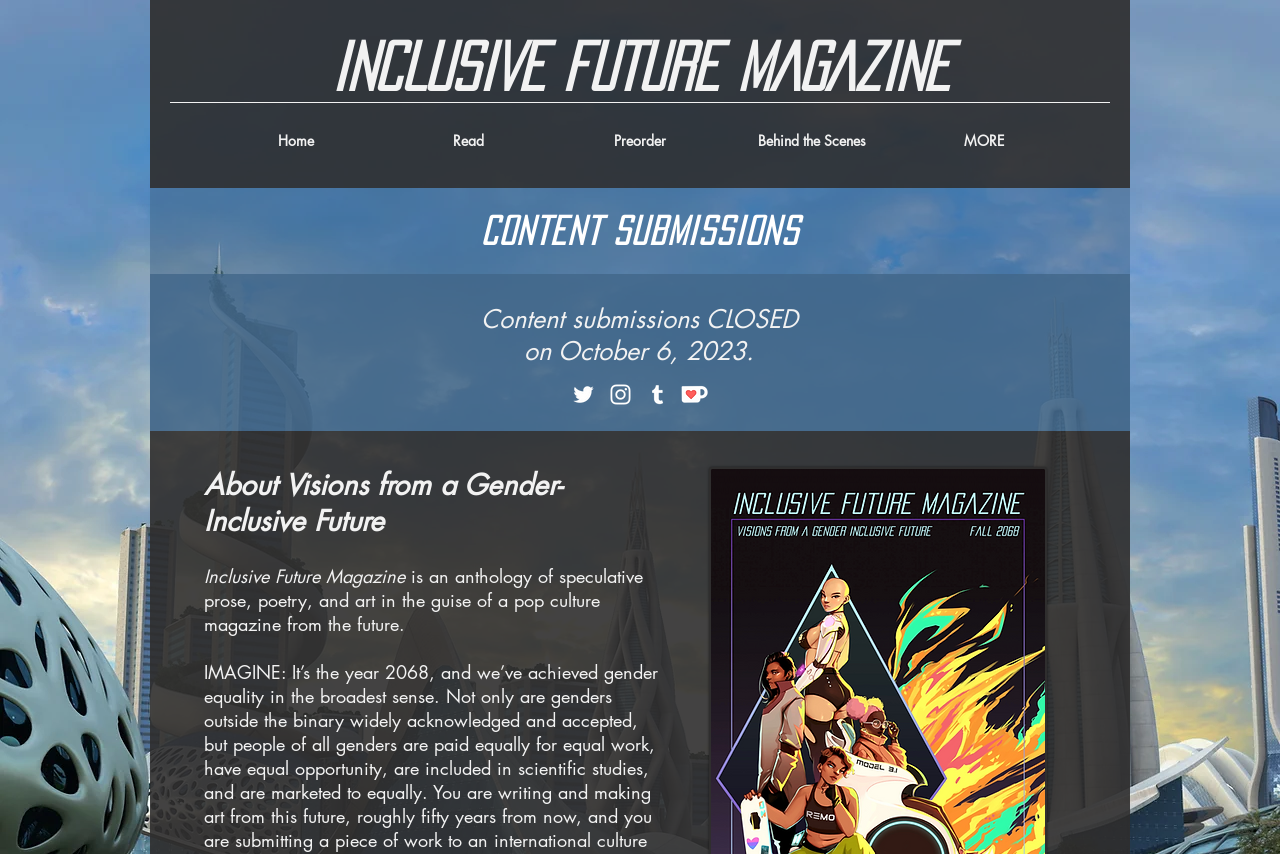Please identify the bounding box coordinates of the area that needs to be clicked to follow this instruction: "Click on the 'CONTACT US' link".

None